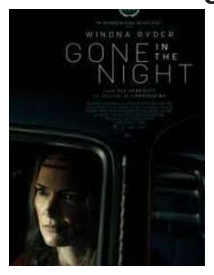What is the genre of the movie?
Based on the content of the image, thoroughly explain and answer the question.

The genre of the movie is mystery and thriller, as conveyed by the dark and suspenseful atmosphere of the movie poster and mentioned in the caption.